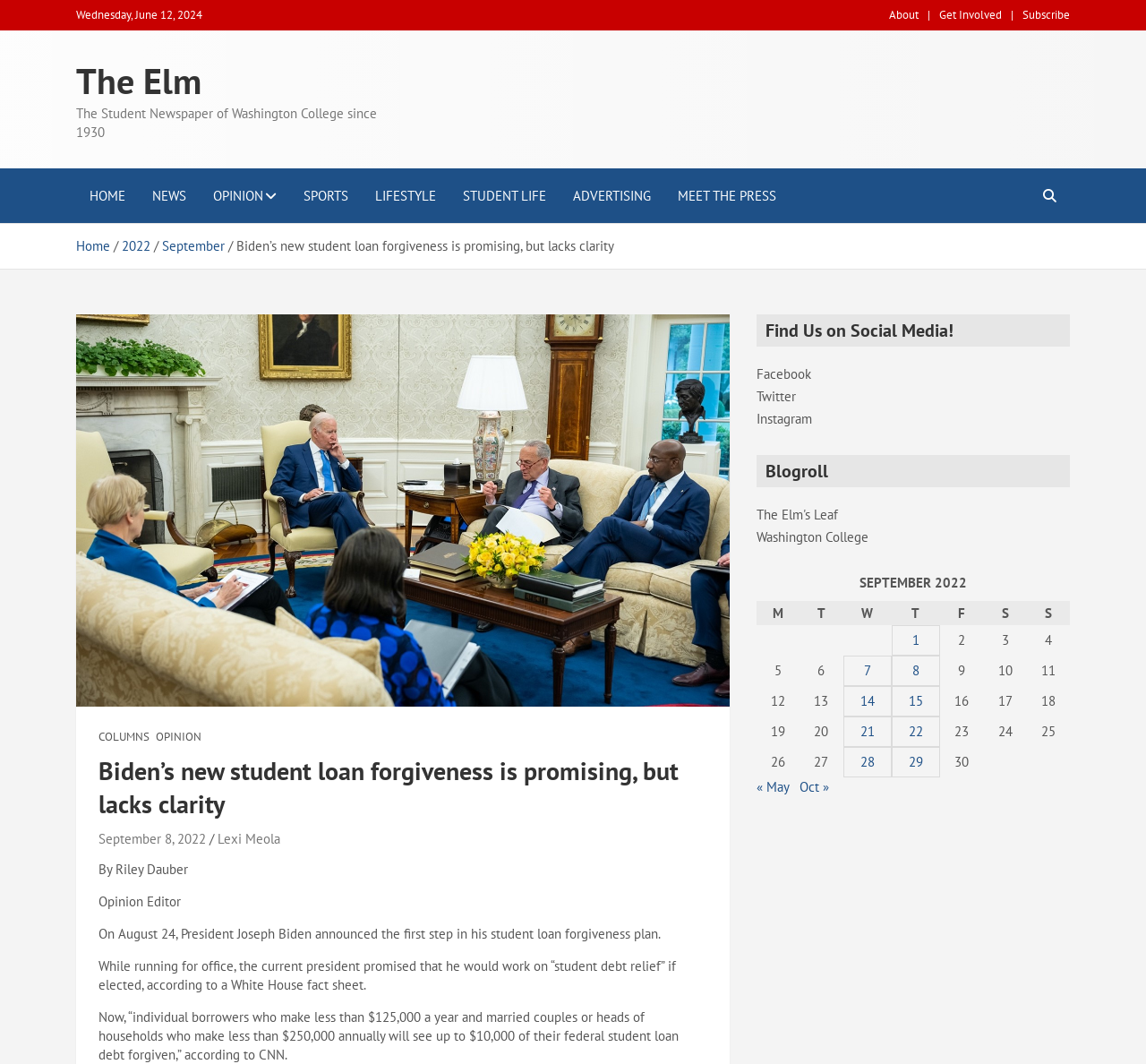Determine the bounding box for the UI element described here: "Lexi Meola".

[0.19, 0.78, 0.245, 0.797]